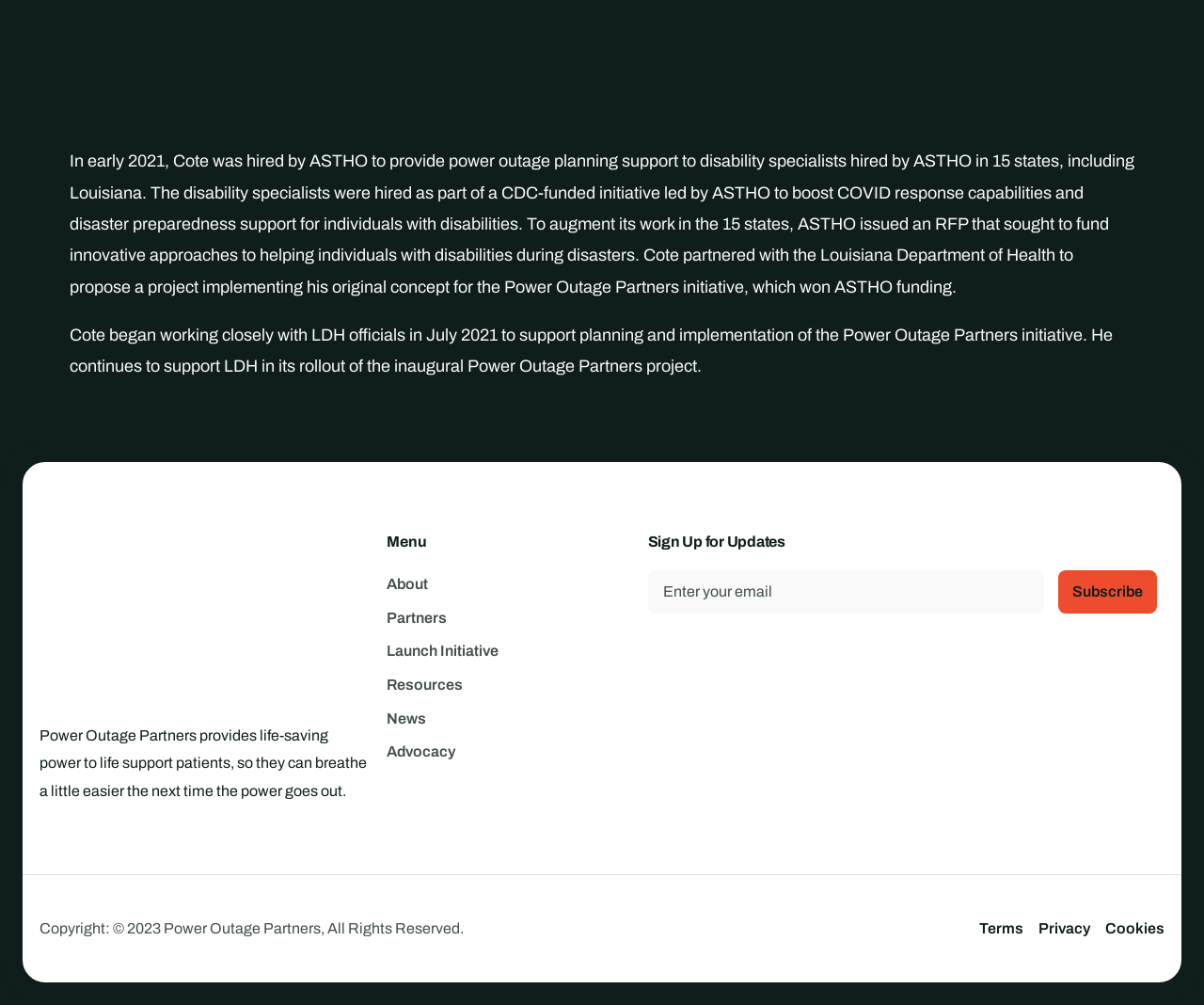Please find and report the bounding box coordinates of the element to click in order to perform the following action: "Click the About link". The coordinates should be expressed as four float numbers between 0 and 1, in the format [left, top, right, bottom].

[0.321, 0.568, 0.498, 0.595]